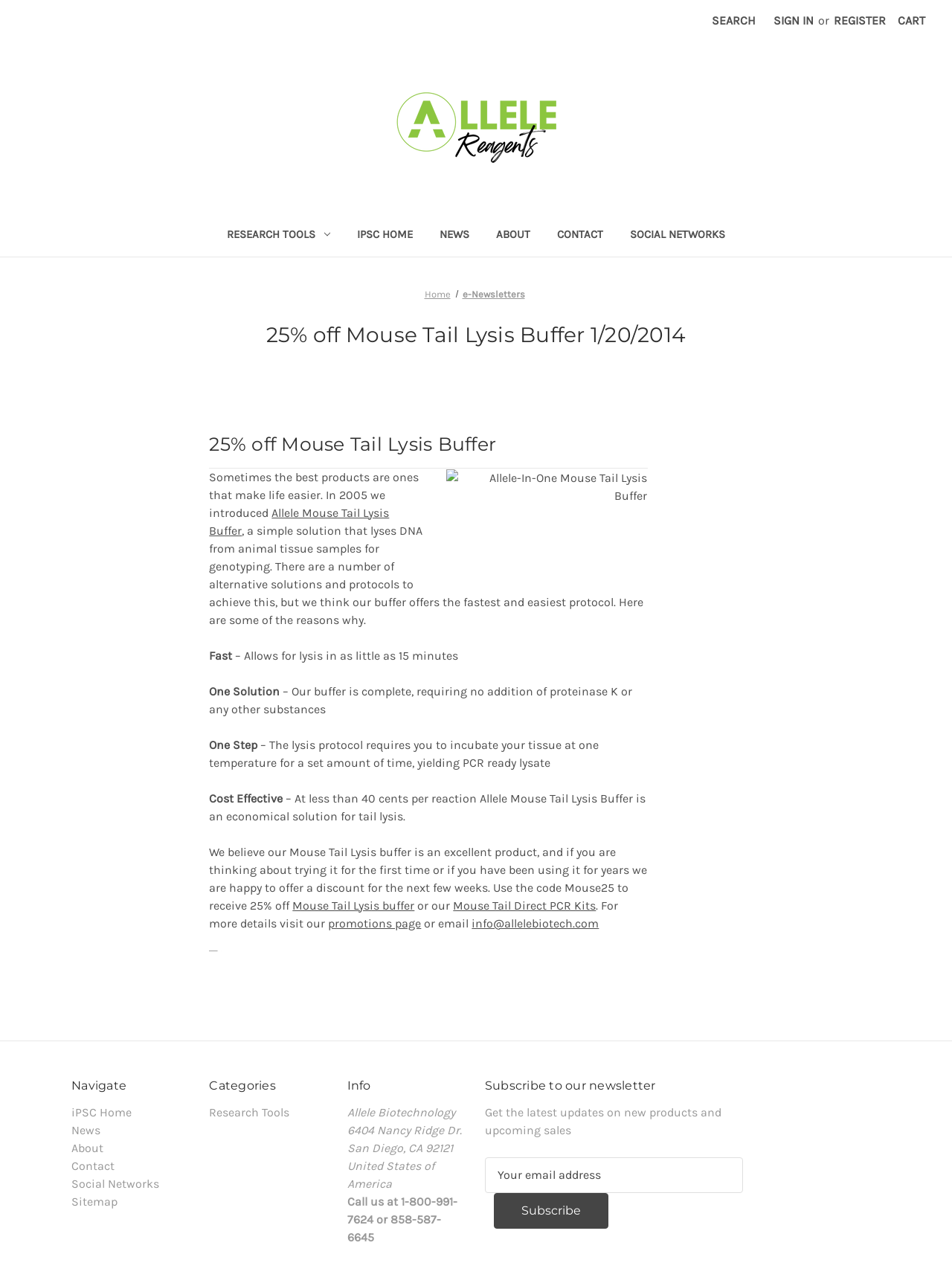Please determine the bounding box coordinates of the element to click on in order to accomplish the following task: "Sign in". Ensure the coordinates are four float numbers ranging from 0 to 1, i.e., [left, top, right, bottom].

[0.803, 0.0, 0.864, 0.032]